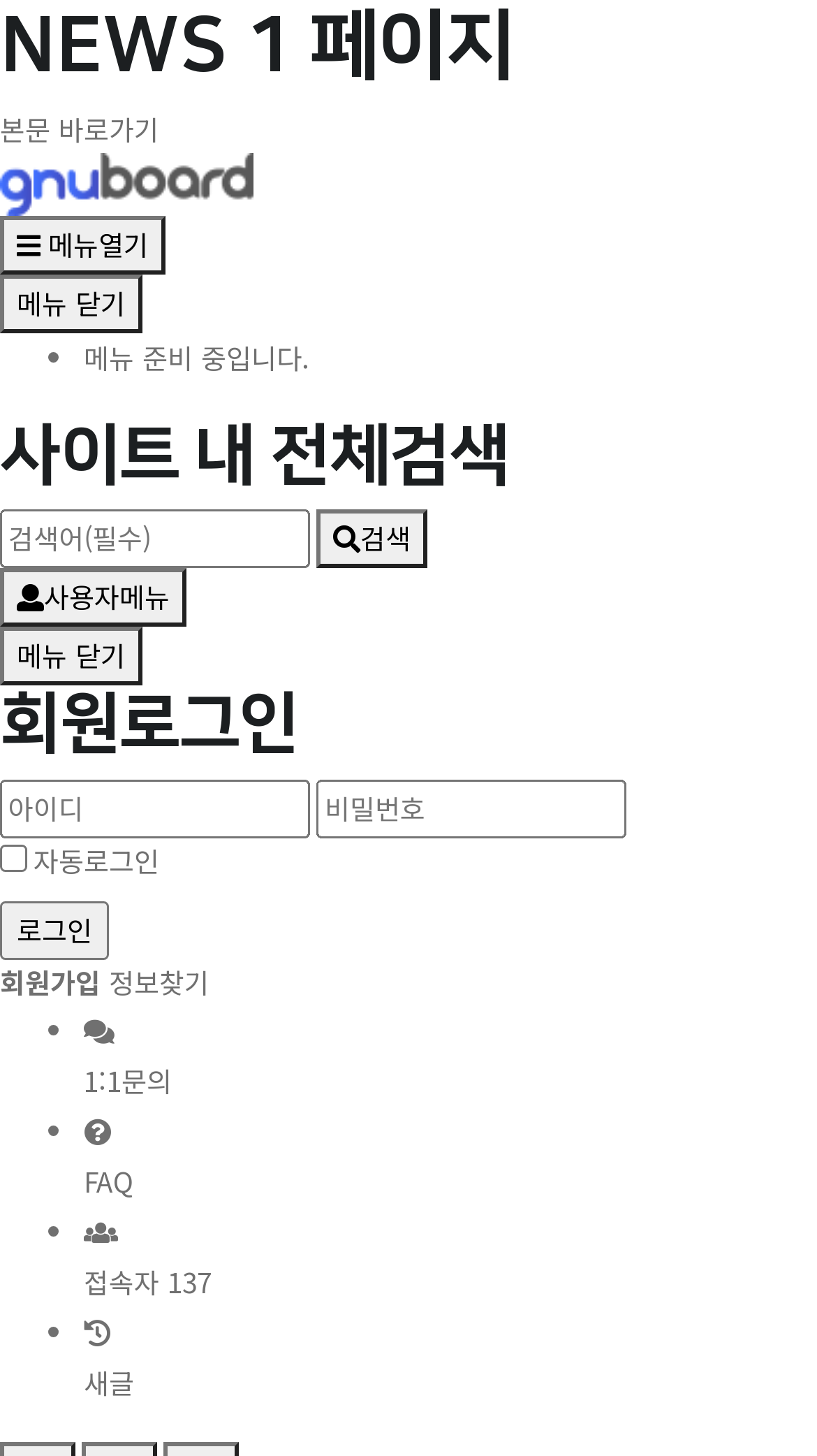Pinpoint the bounding box coordinates of the clickable area necessary to execute the following instruction: "check FAQ". The coordinates should be given as four float numbers between 0 and 1, namely [left, top, right, bottom].

[0.103, 0.763, 0.164, 0.825]